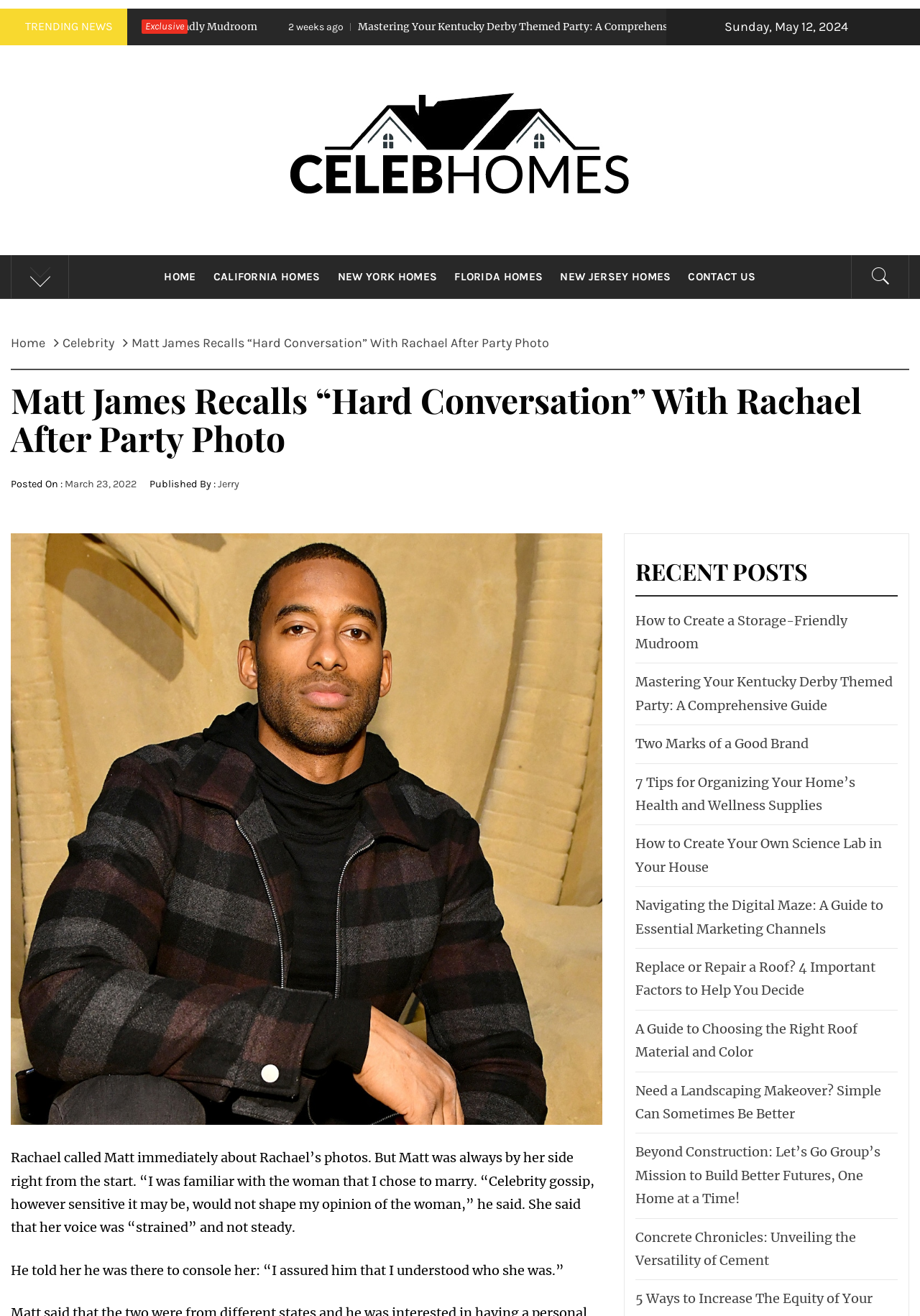What is the name of the author of the article?
Answer the question with as much detail as possible.

I found the name of the author of the article by looking at the link 'Jerry' with the bounding box coordinates [0.237, 0.363, 0.26, 0.372], which is located next to the text 'Published By :' and is likely to be the name of the author.